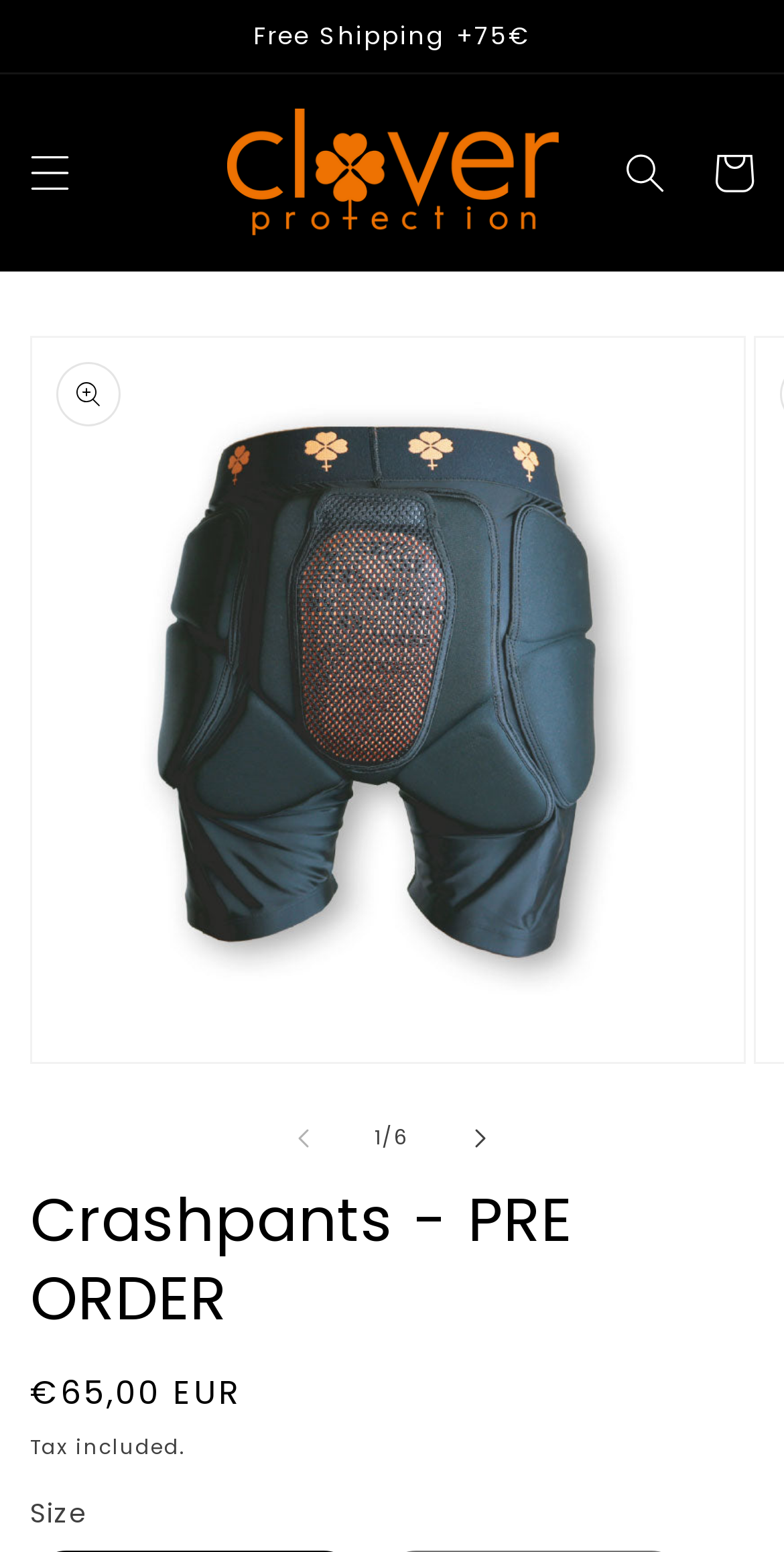What is the tax policy for the crashpants?
Examine the image closely and answer the question with as much detail as possible.

I found the tax policy by looking at the text below the 'Regular price' section, which says 'Tax included.'. This suggests that the price of the crashpants already includes tax.